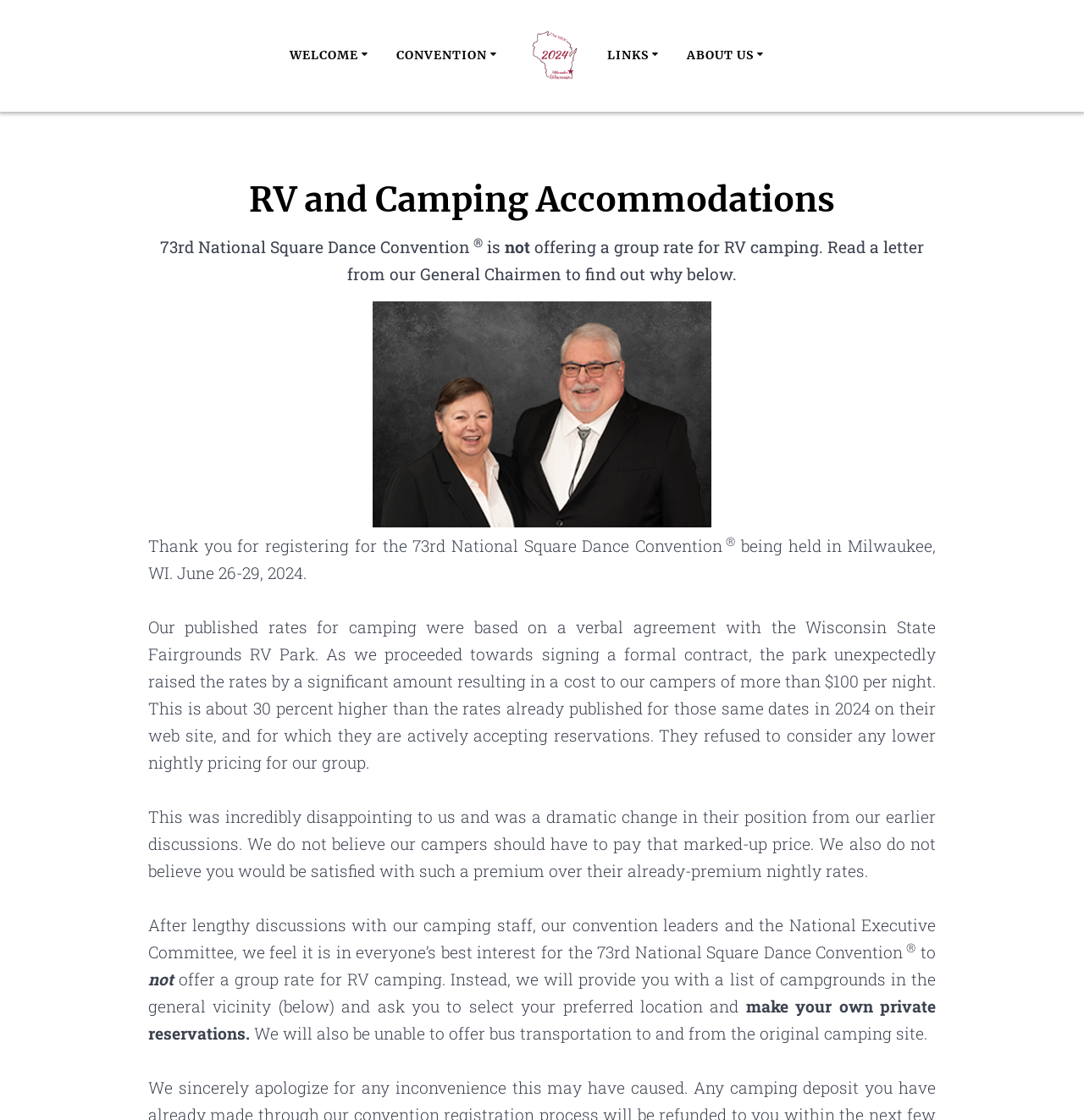Generate a comprehensive description of the webpage content.

The webpage is about the 73rd National Square Dance Convention, which offers RV and camping accommodations. At the top, there is a navigation menu with links to various sections, including "WELCOME", "CONVENTION", "RV and Camping", "Explore Virtually", "Dance Leaders", "Education", "Events", "Exhibitions", "Schedule Highlights", "LINKS", "ABOUT US", and more.

Below the navigation menu, there is a heading "RV and Camping Accommodations" followed by a brief introduction to the convention and a mention of a group rate for RV camping. There is also an image of Scott and Brenda Deal, likely the General Chairmen of the convention.

To the right of the introduction, there are several links to sub-sections, including "Venue", "Facility Maps", "Hotels", "RV and Camping", "Parking", "Getting Around", "Things to do", and more. These links are organized into categories, with "Venue" and "Hotels" under "CONVENTION", and "RV and Camping" and "Parking" under "RV and Camping".

Further down the page, there are more links to sub-sections, including "Dance Leaders", "Education", "Events", "Exhibitions", and "Schedule Highlights". These links are also organized into categories, with "Dance Leaders" and "Education" under "Dance Leaders", and "Events" and "Exhibitions" under "Events".

At the bottom of the page, there are links to "LINKS", "ABOUT US", and other miscellaneous sections, including "Media Kit", "Vendors", "Program Book Ads", and "Contact Us or Volunteer!".

Overall, the webpage provides a wealth of information about the 73rd National Square Dance Convention, including accommodations, events, and activities.